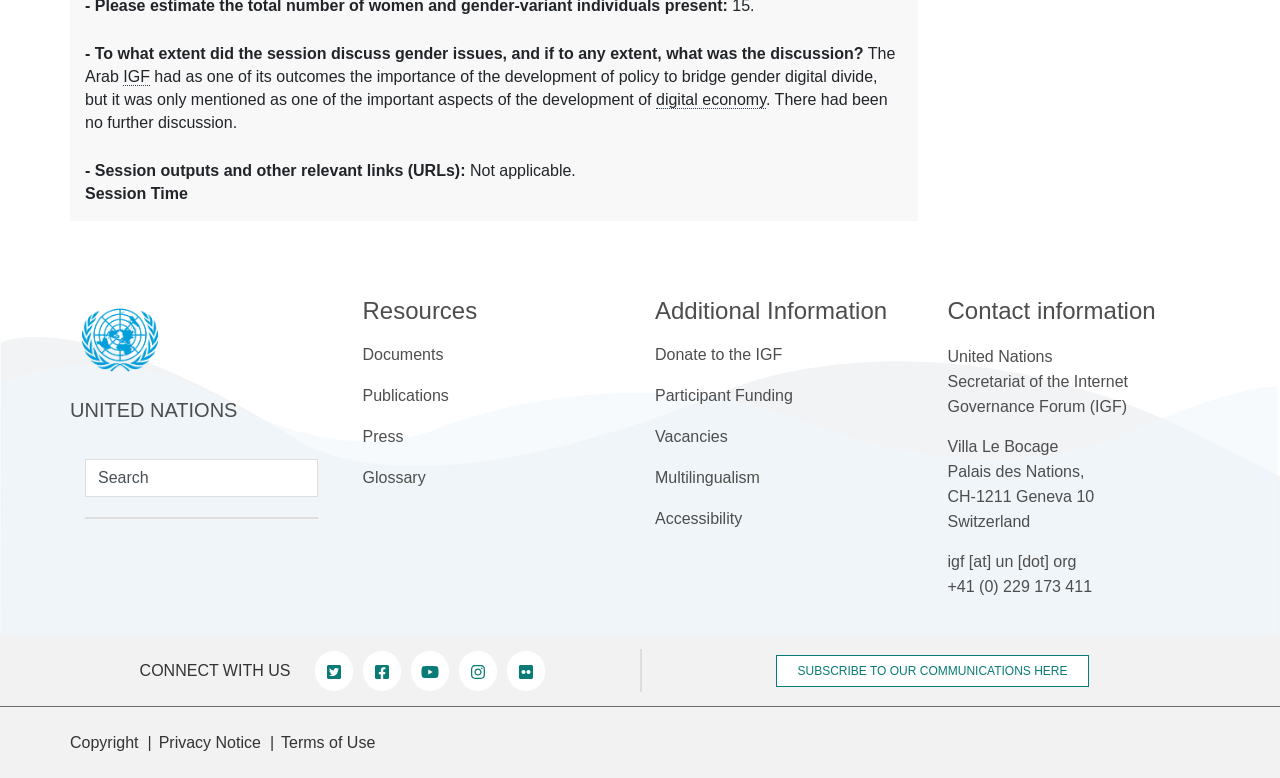Please give the bounding box coordinates of the area that should be clicked to fulfill the following instruction: "Click the SERVICES link". The coordinates should be in the format of four float numbers from 0 to 1, i.e., [left, top, right, bottom].

None